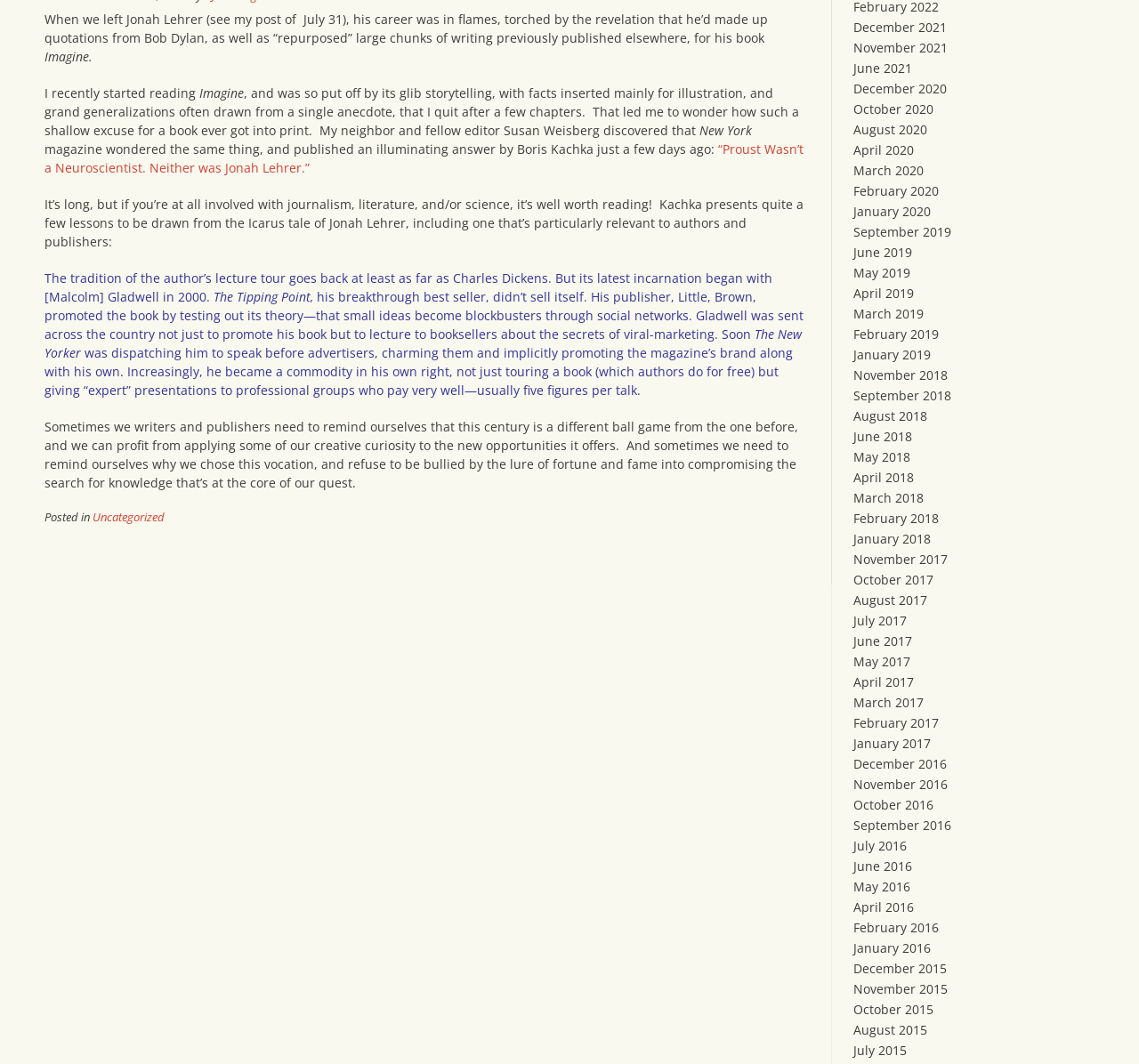Provide a brief response to the question below using one word or phrase:
What is the tradition mentioned in the article that goes back to Charles Dickens?

Author's lecture tour